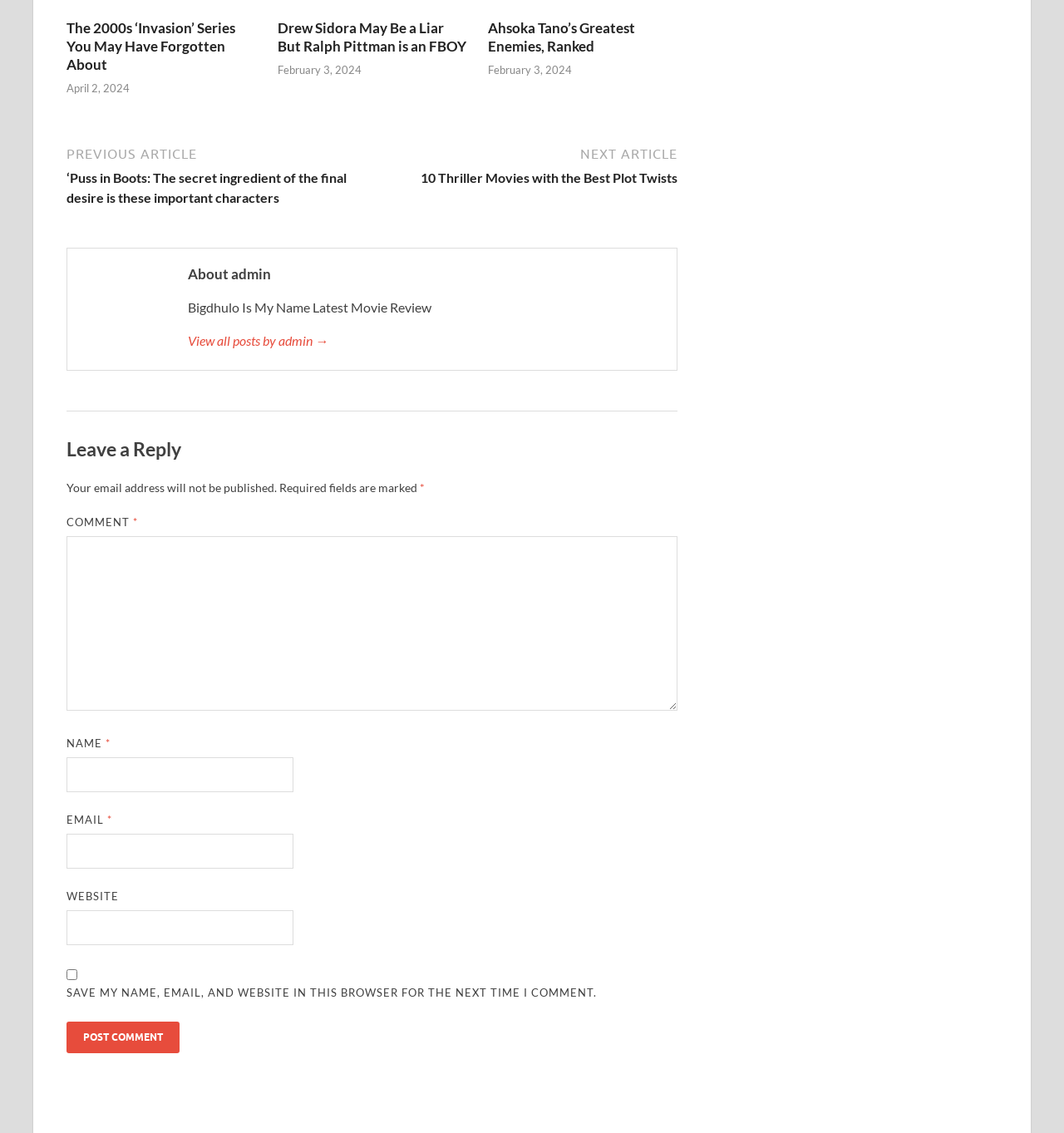Given the webpage screenshot and the description, determine the bounding box coordinates (top-left x, top-left y, bottom-right x, bottom-right y) that define the location of the UI element matching this description: parent_node: NAME * name="author"

[0.062, 0.668, 0.276, 0.699]